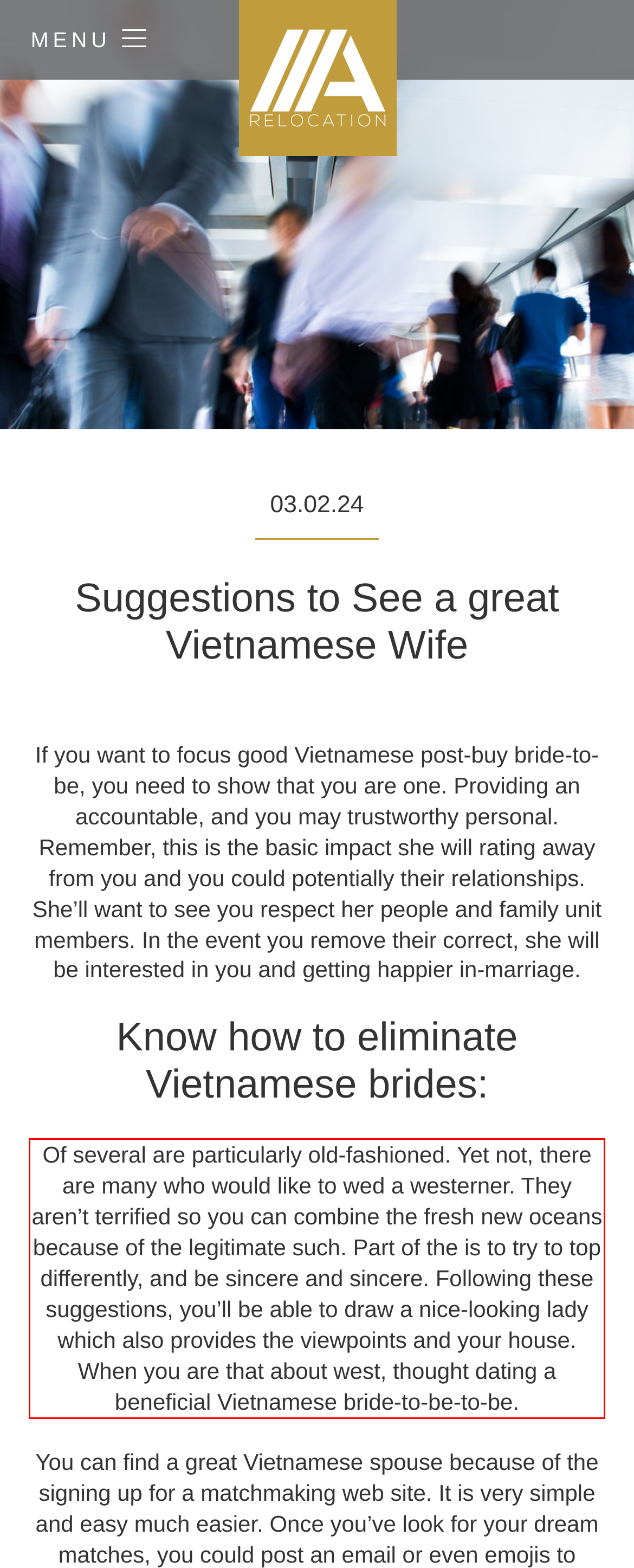You are provided with a screenshot of a webpage that includes a UI element enclosed in a red rectangle. Extract the text content inside this red rectangle.

Of several are particularly old-fashioned. Yet not, there are many who would like to wed a westerner. They aren’t terrified so you can combine the fresh new oceans because of the legitimate such. Part of the is to try to top differently, and be sincere and sincere. Following these suggestions, you’ll be able to draw a nice-looking lady which also provides the viewpoints and your house. When you are that about west, thought dating a beneficial Vietnamese bride-to-be-to-be.